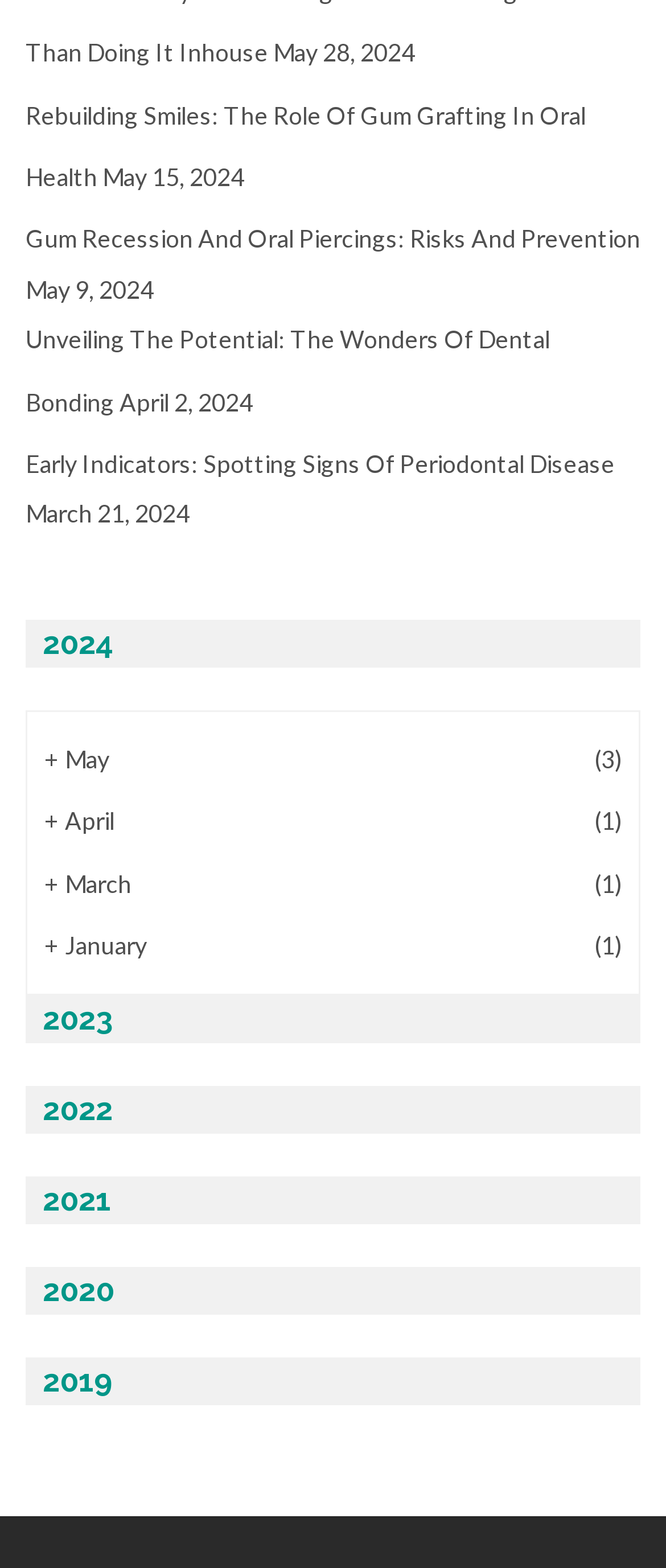Locate the bounding box coordinates of the area that needs to be clicked to fulfill the following instruction: "read about periodontal disease". The coordinates should be in the format of four float numbers between 0 and 1, namely [left, top, right, bottom].

[0.038, 0.286, 0.923, 0.305]